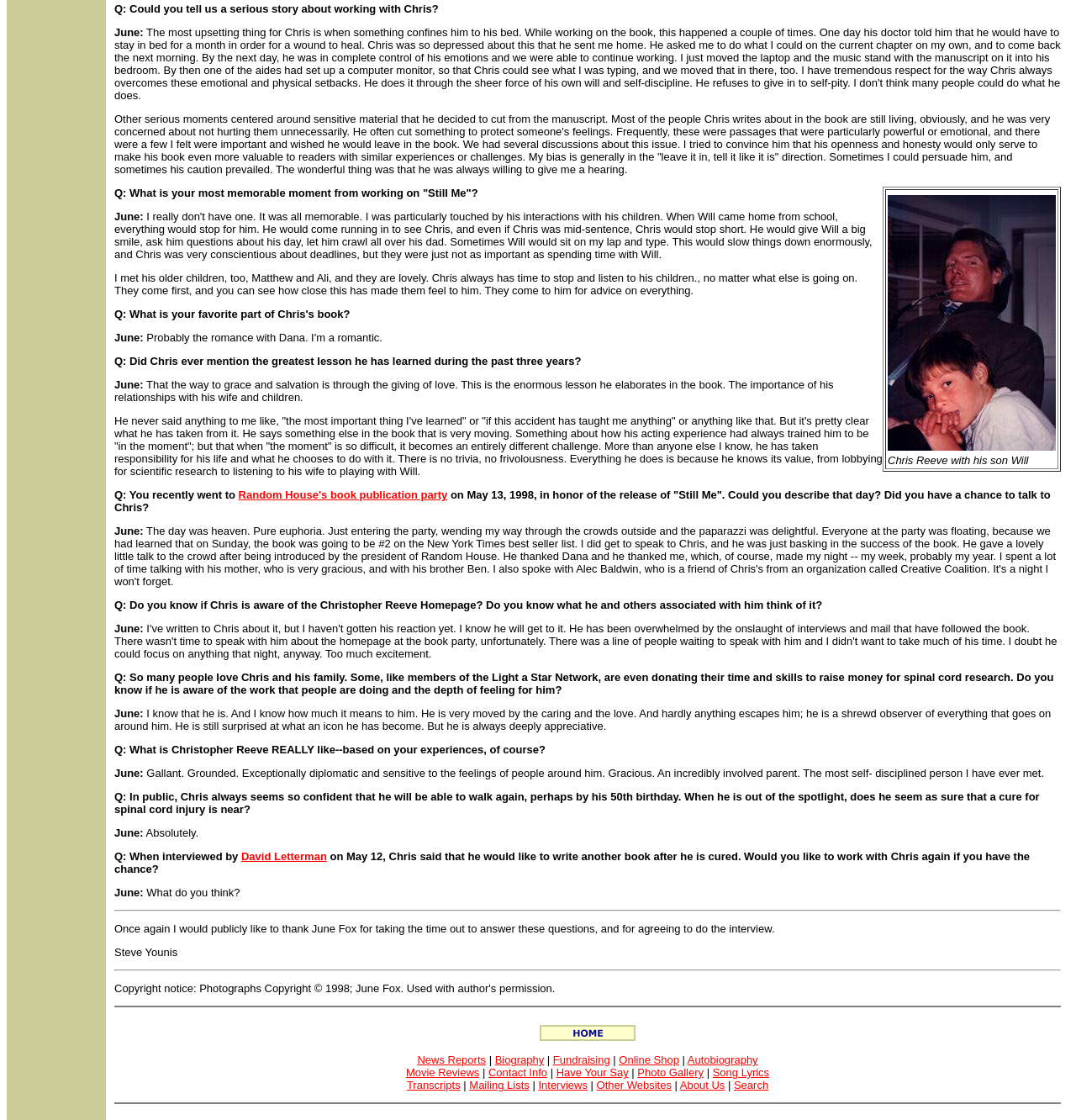What is Chris Reeve's relationship with his children?
Please provide a single word or phrase as the answer based on the screenshot.

Close